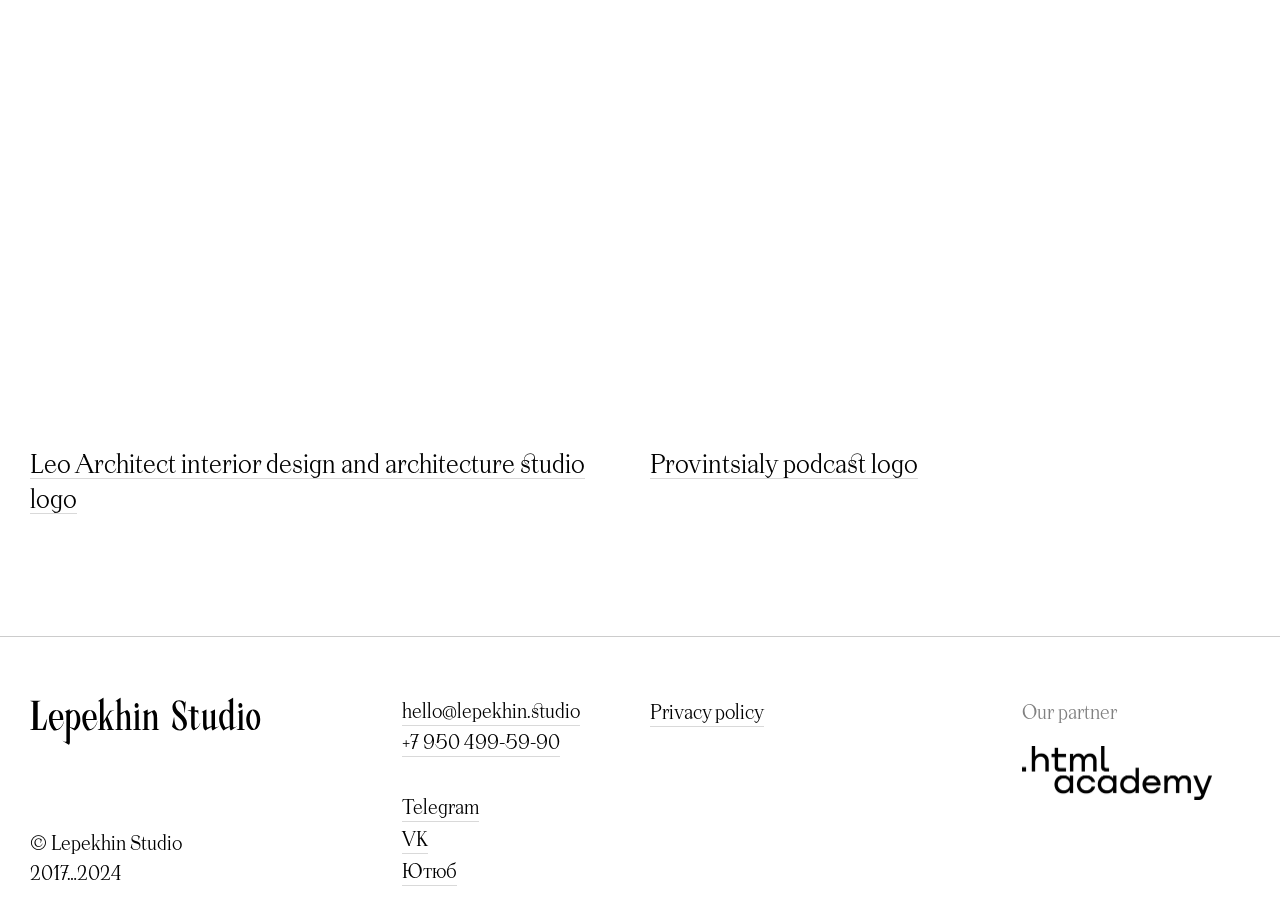Respond to the following question with a brief word or phrase:
What is the name of the partner mentioned on the webpage?

HTML Academy